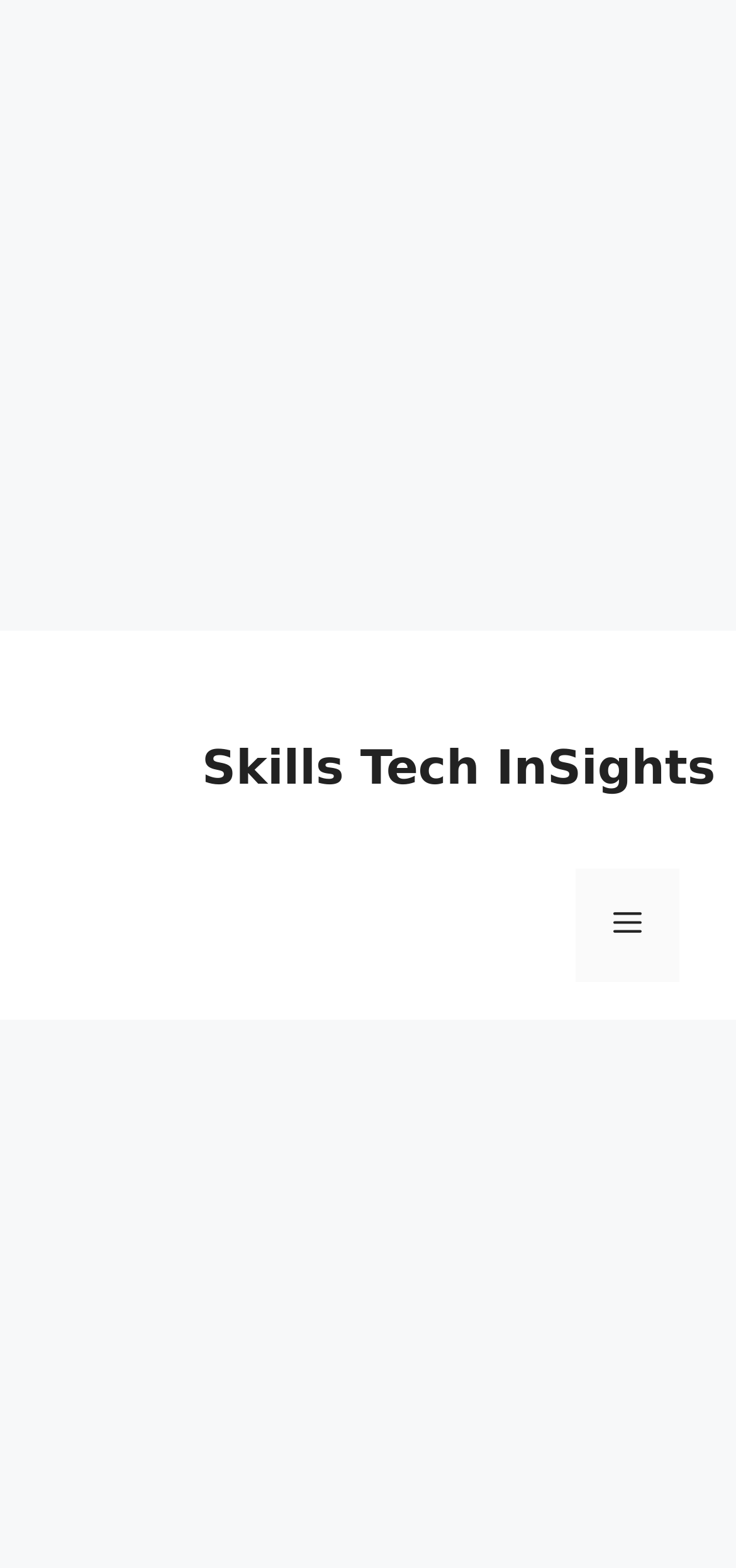From the webpage screenshot, predict the bounding box of the UI element that matches this description: "Menu".

[0.782, 0.553, 0.923, 0.626]